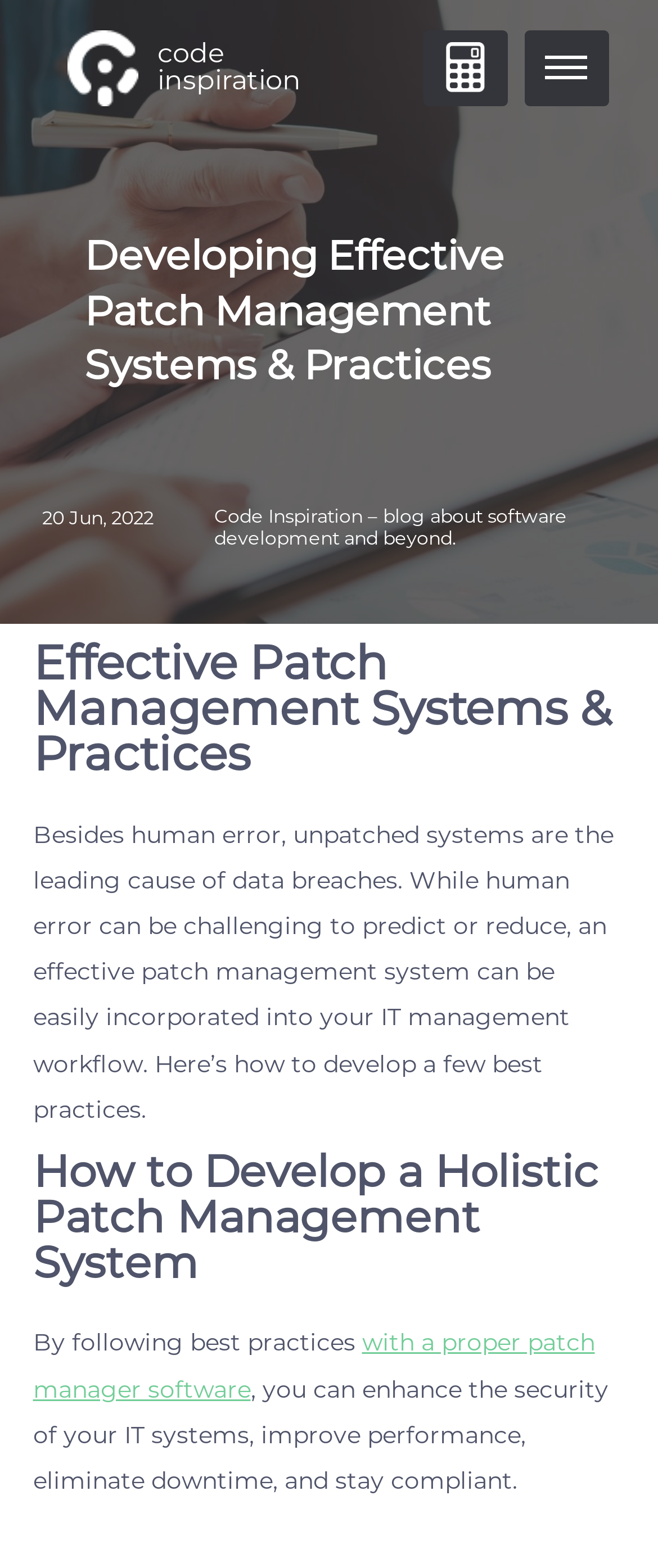Can you find the bounding box coordinates for the UI element given this description: "code inspiration"? Provide the coordinates as four float numbers between 0 and 1: [left, top, right, bottom].

[0.075, 0.019, 0.457, 0.067]